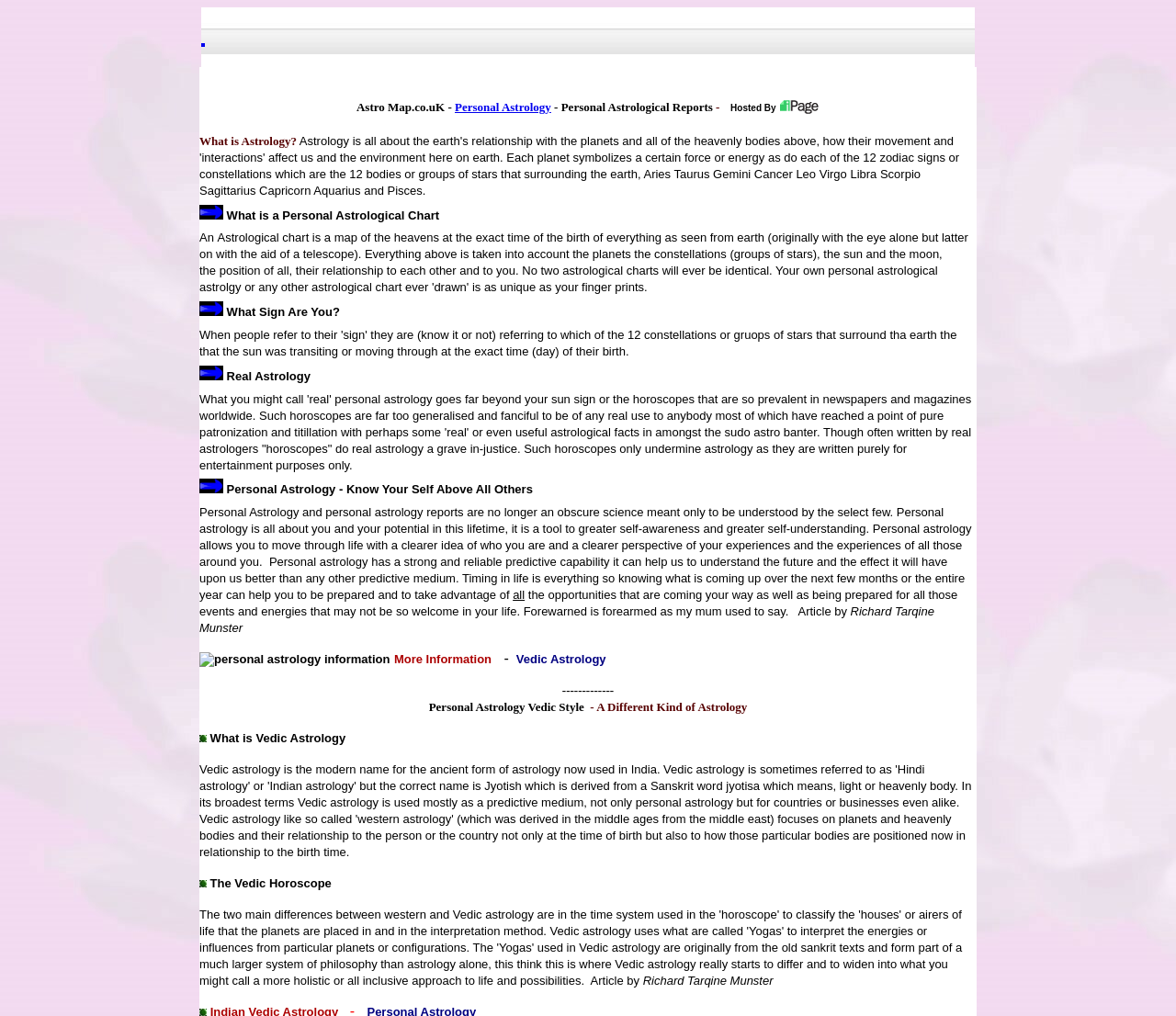What is Vedic Astrology? Based on the image, give a response in one word or a short phrase.

A different kind of astrology